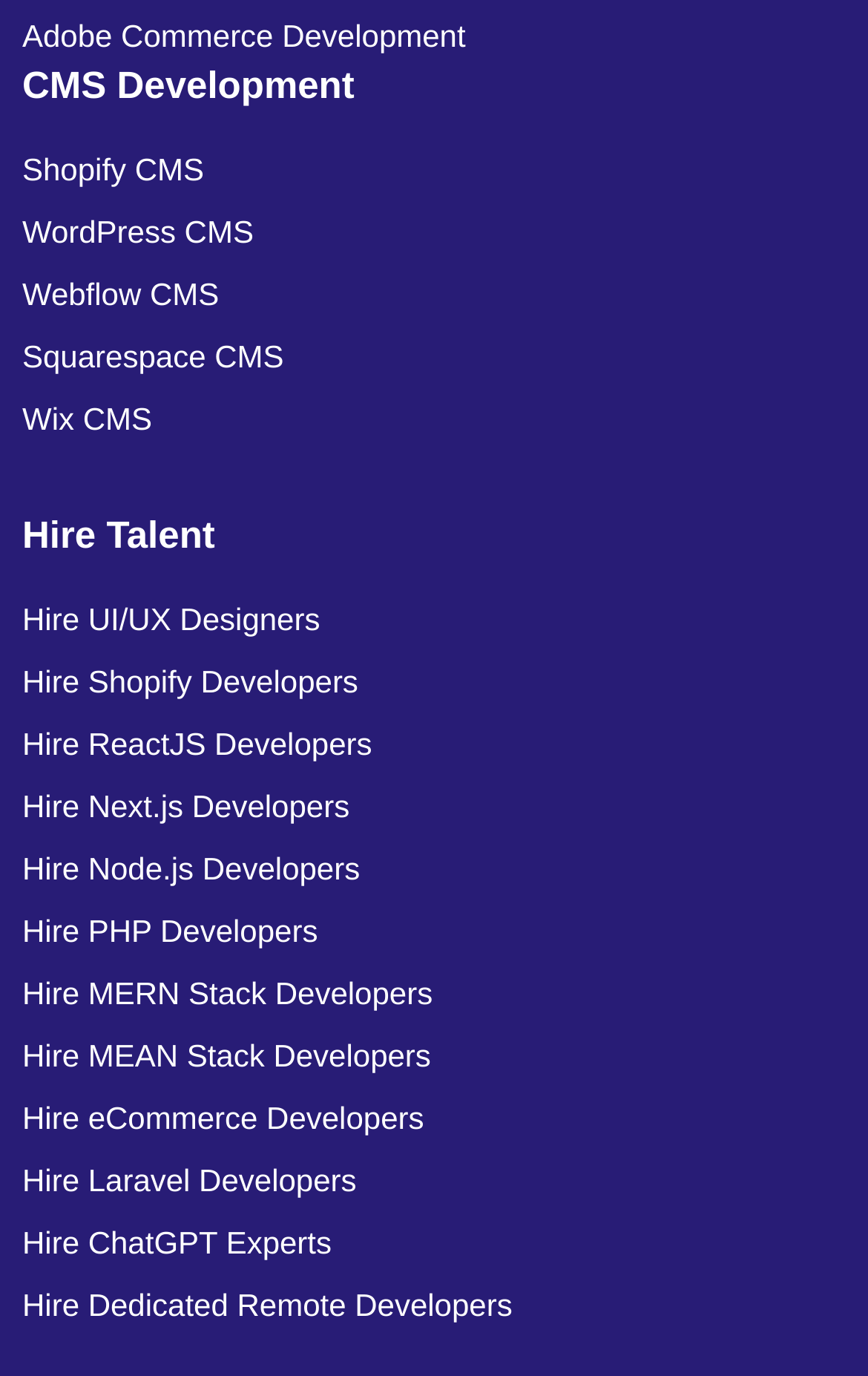Locate the bounding box coordinates of the clickable part needed for the task: "Click on Adobe Commerce Development".

[0.026, 0.003, 0.923, 0.048]